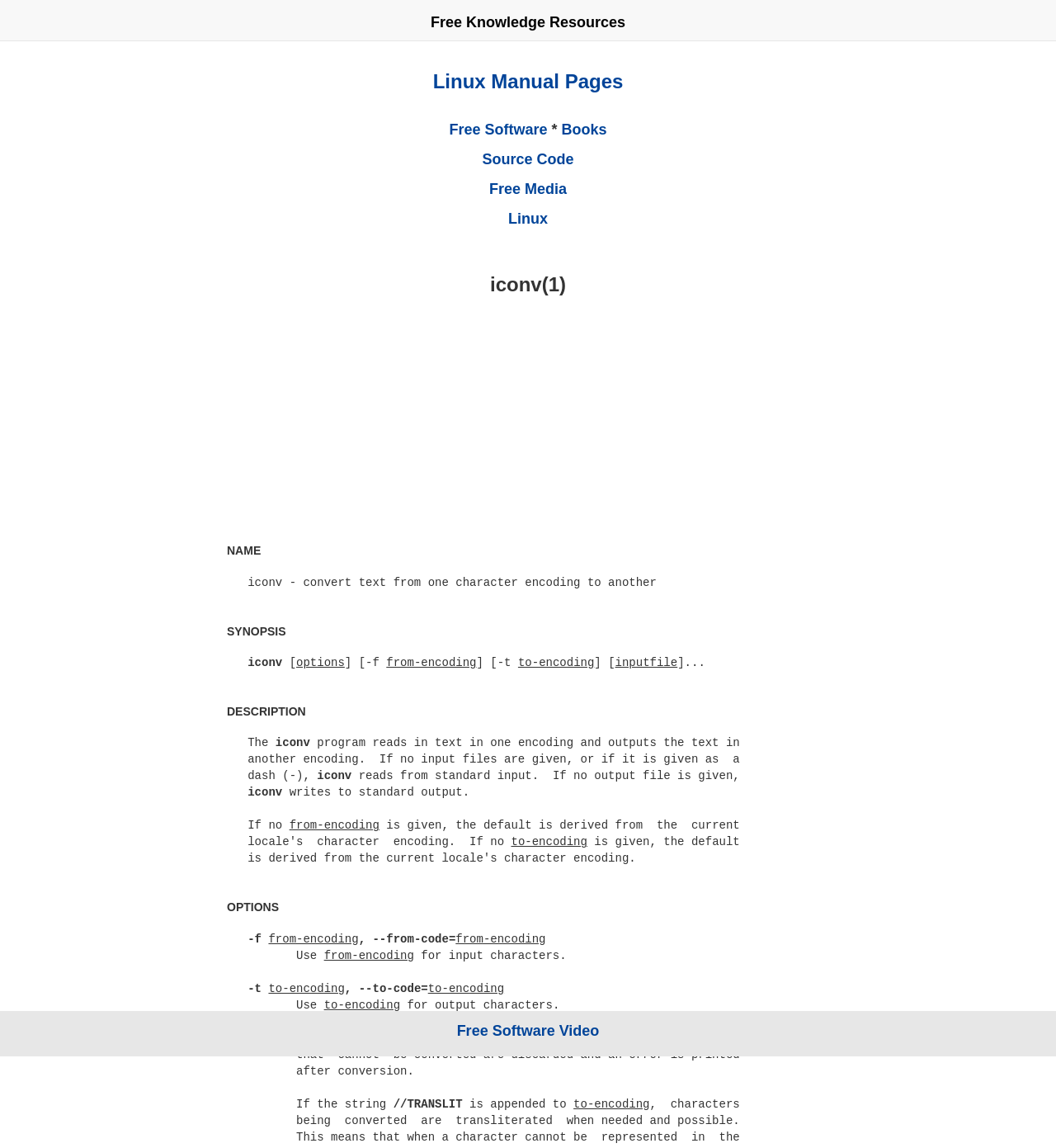Using floating point numbers between 0 and 1, provide the bounding box coordinates in the format (top-left x, top-left y, bottom-right x, bottom-right y). Locate the UI element described here: Free Software

[0.425, 0.106, 0.518, 0.12]